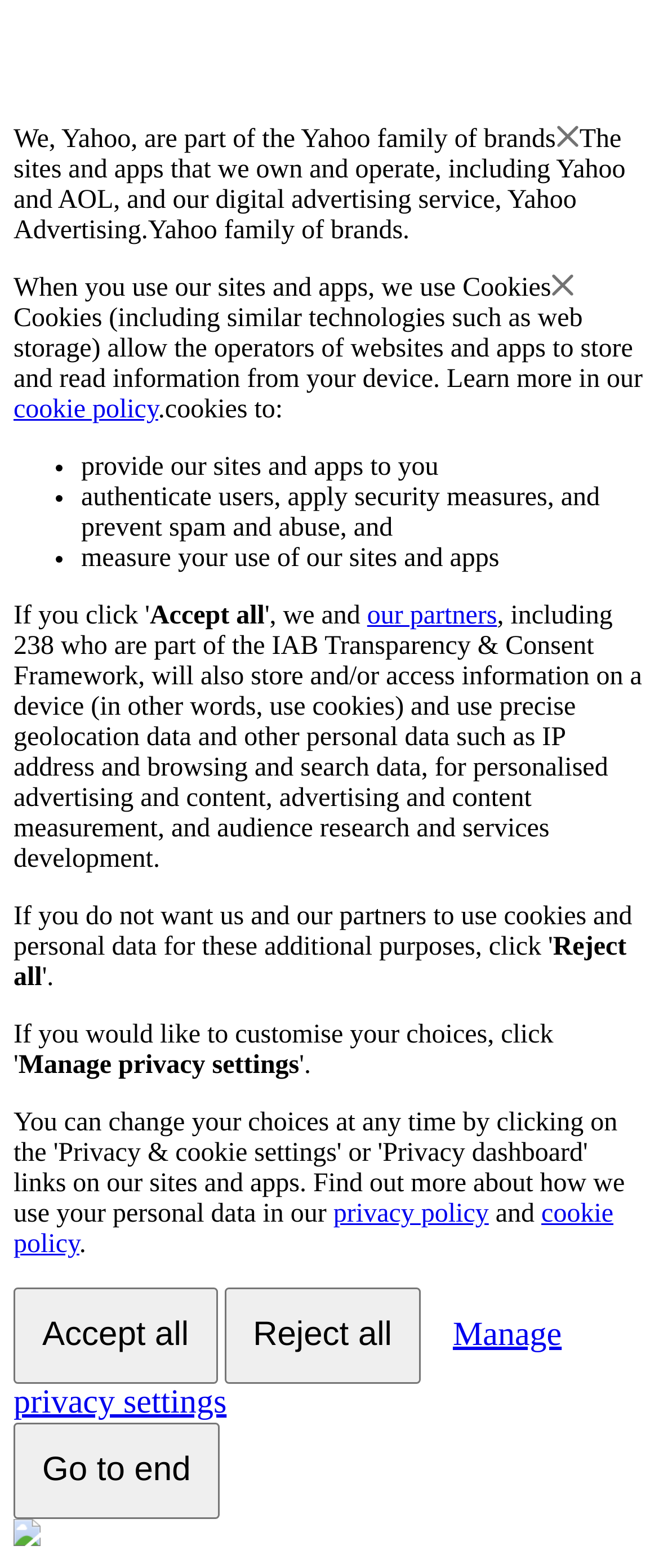Could you provide the bounding box coordinates for the portion of the screen to click to complete this instruction: "View the 'cookie policy'"?

[0.021, 0.252, 0.24, 0.27]